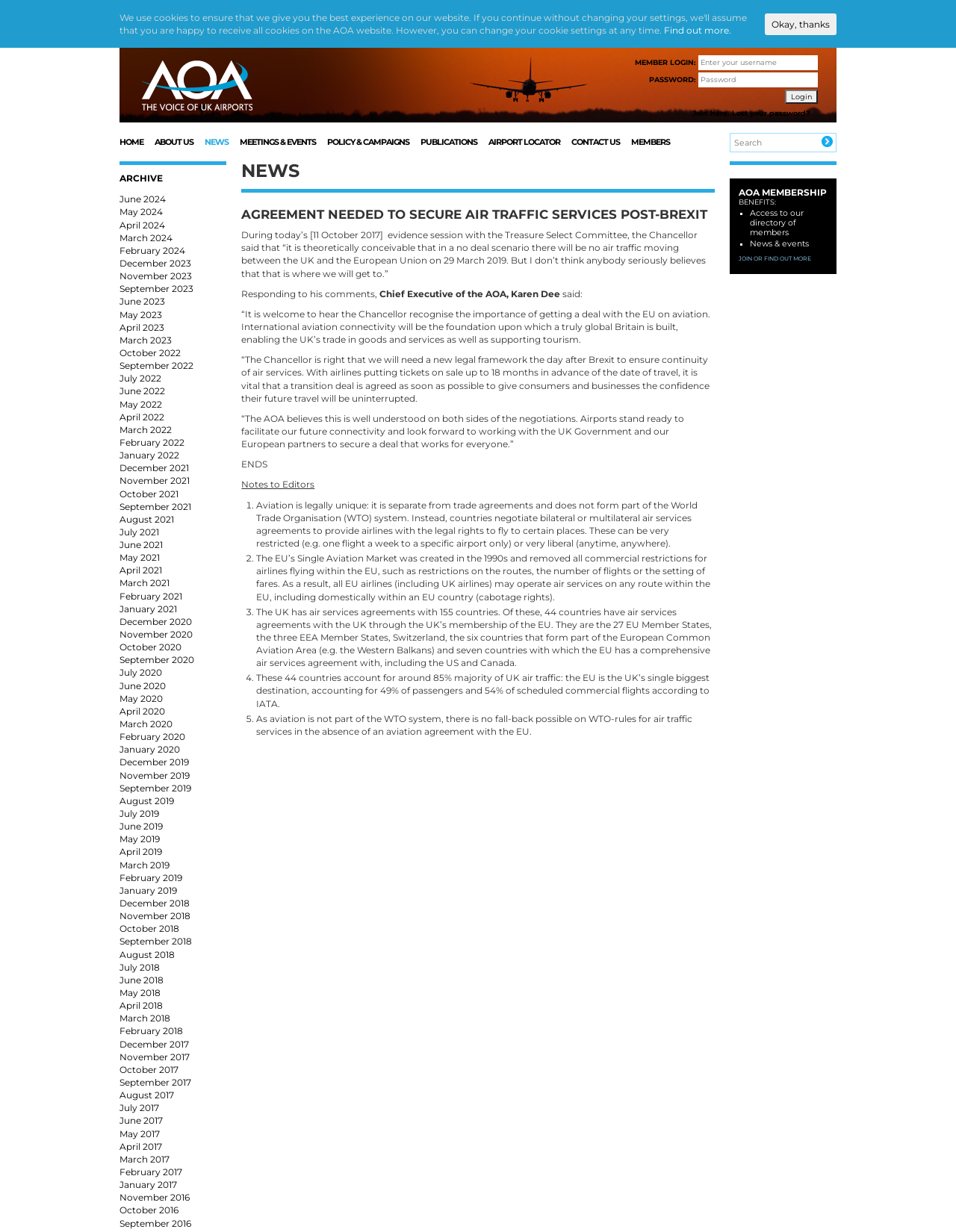Identify the bounding box of the HTML element described as: "October 2017".

[0.125, 0.864, 0.187, 0.873]